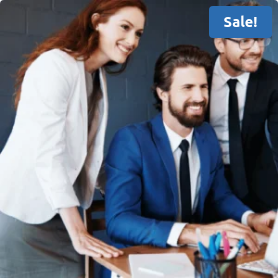Kindly respond to the following question with a single word or a brief phrase: 
What is the man in the blue suit doing?

Focused on his laptop